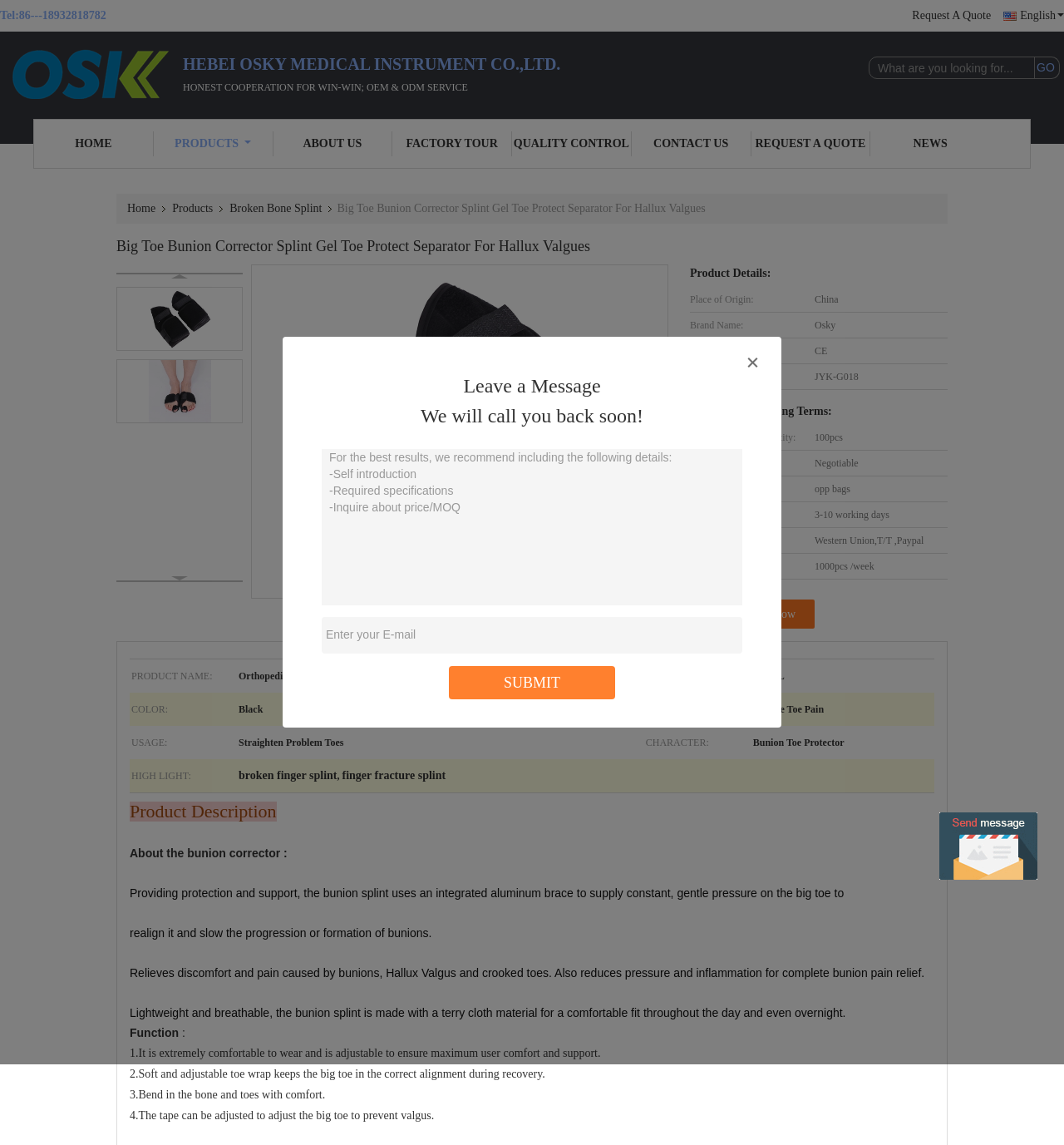Please identify the bounding box coordinates of the element on the webpage that should be clicked to follow this instruction: "Contact now". The bounding box coordinates should be given as four float numbers between 0 and 1, formatted as [left, top, right, bottom].

[0.648, 0.524, 0.766, 0.549]